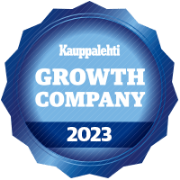What does the badge represent?
From the image, respond using a single word or phrase.

Prestigious recognition